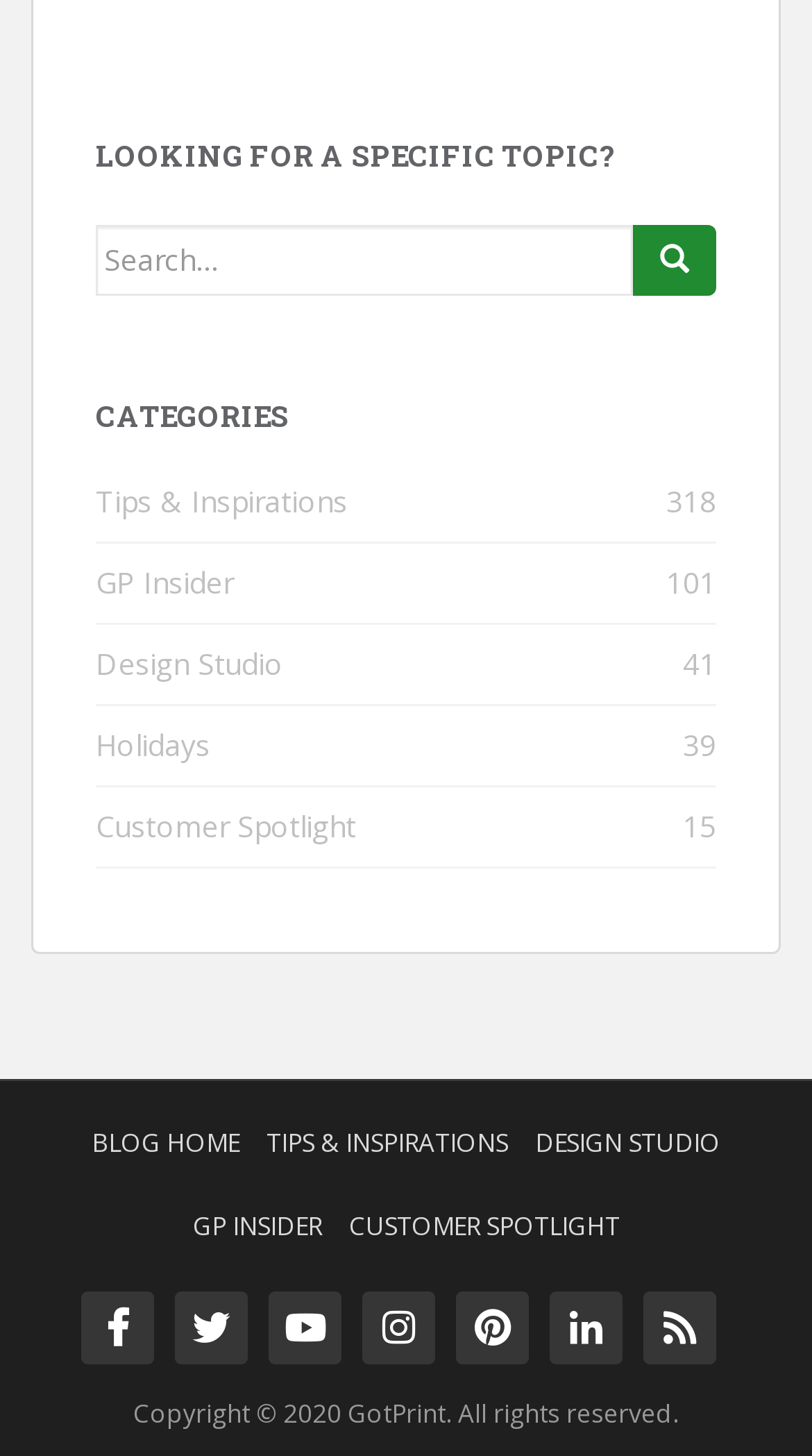Please give a succinct answer using a single word or phrase:
How many social media links are present?

7